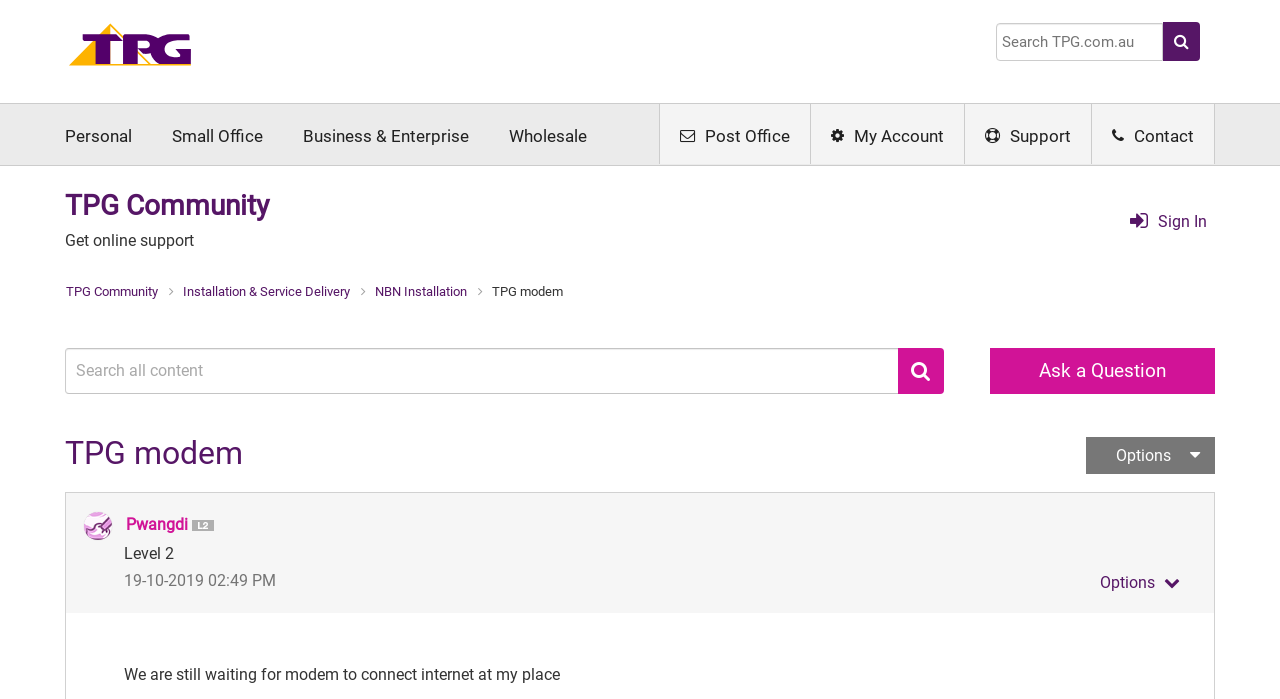Please locate the bounding box coordinates of the element that should be clicked to achieve the given instruction: "Click the Show TPG modem post option menu button".

[0.851, 0.814, 0.927, 0.862]